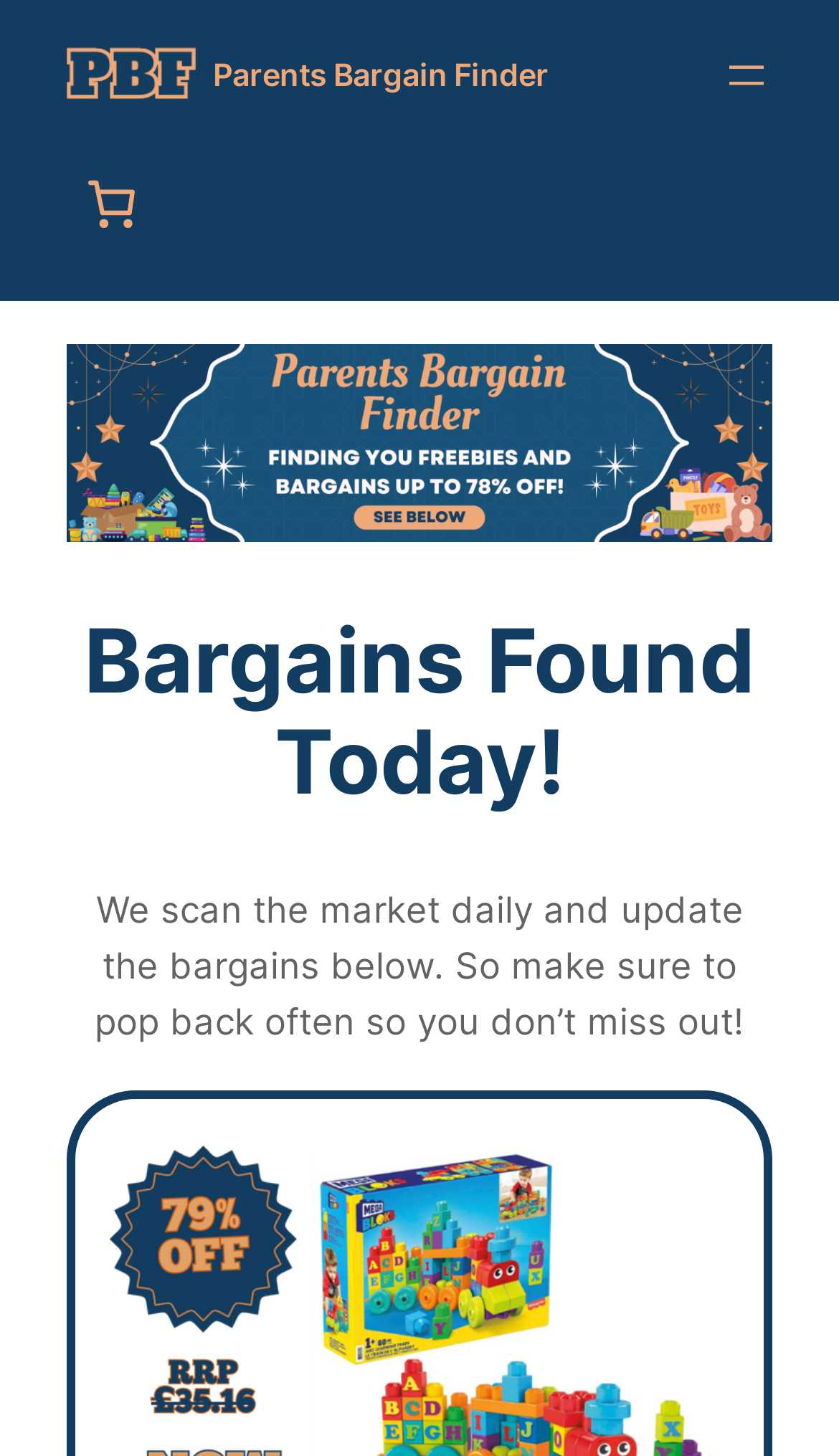Predict the bounding box for the UI component with the following description: "aria-label="Open menu"".

[0.858, 0.035, 0.92, 0.07]